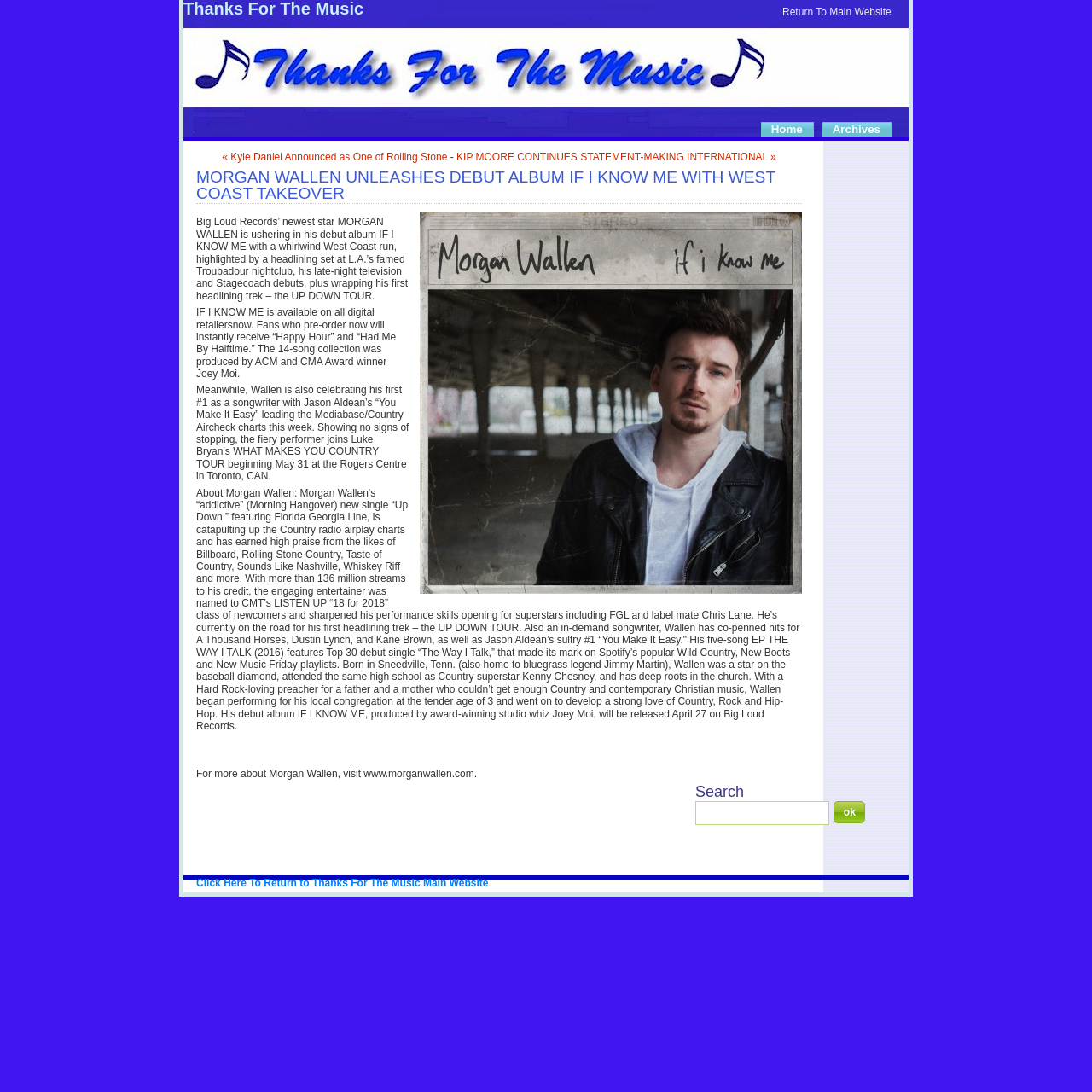What is the name of the website that fans can visit to learn more about Morgan Wallen?
Refer to the image and provide a one-word or short phrase answer.

www.morganwallen.com